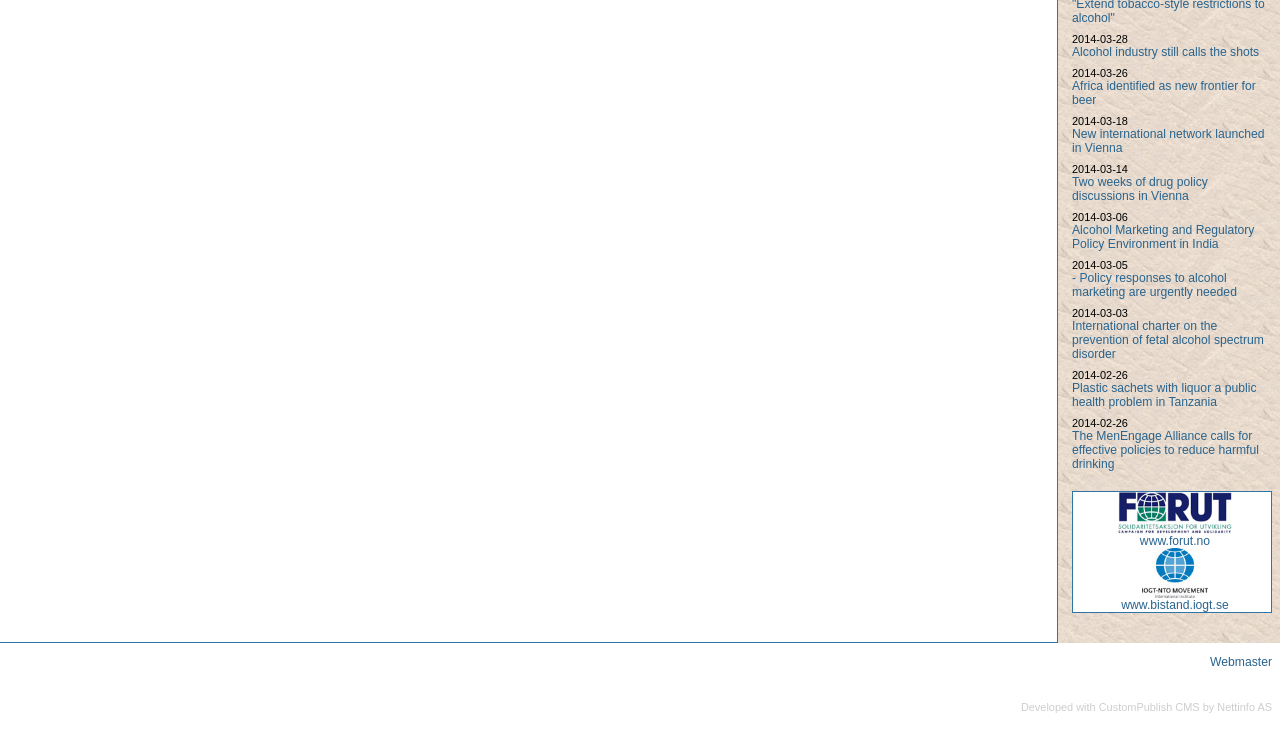Determine the bounding box coordinates for the HTML element described here: "www.forut.no".

[0.891, 0.732, 0.945, 0.751]